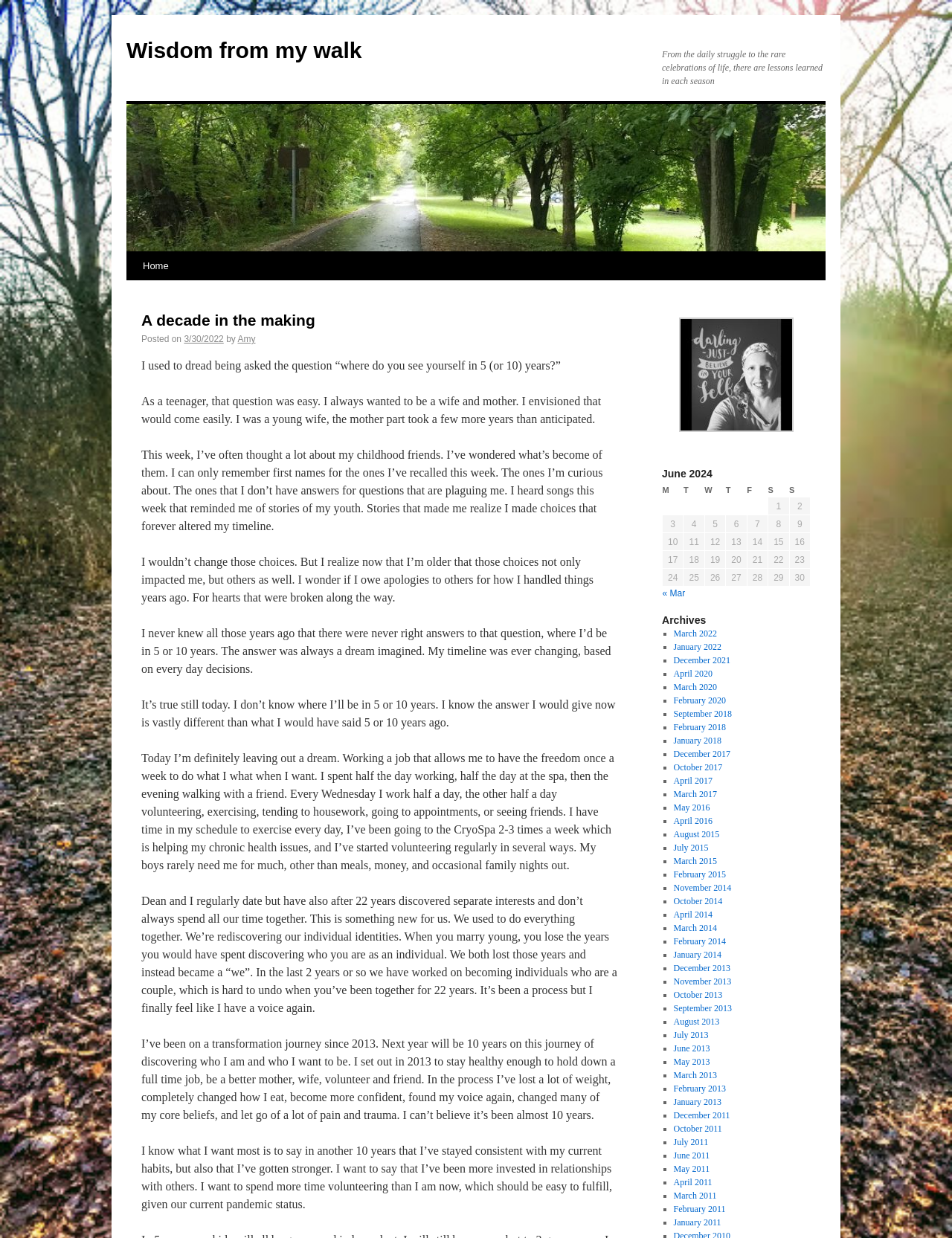Locate the bounding box of the UI element with the following description: "Wisdom from my walk".

[0.133, 0.031, 0.38, 0.05]